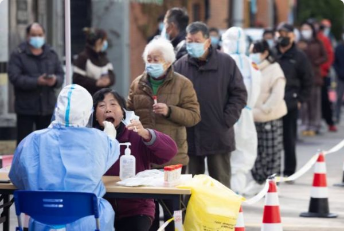What is the purpose of the traffic cones and white rope?
Using the visual information, answer the question in a single word or phrase.

To establish a clear boundary